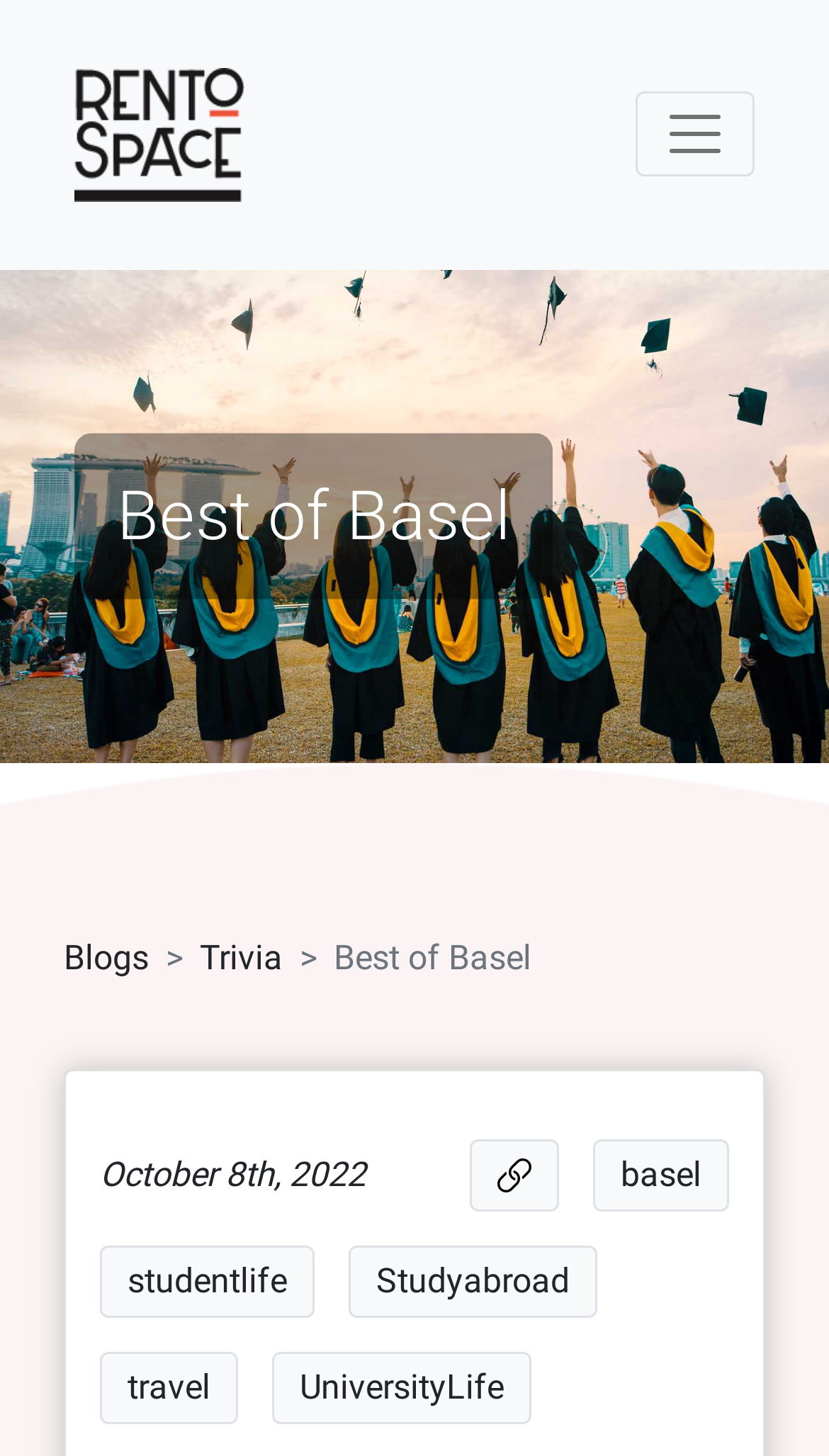What is the name of the website?
Provide an in-depth and detailed answer to the question.

The name of the website can be determined by looking at the top-left corner of the webpage, where the logo 'RentOspace' is displayed, which is also a link.